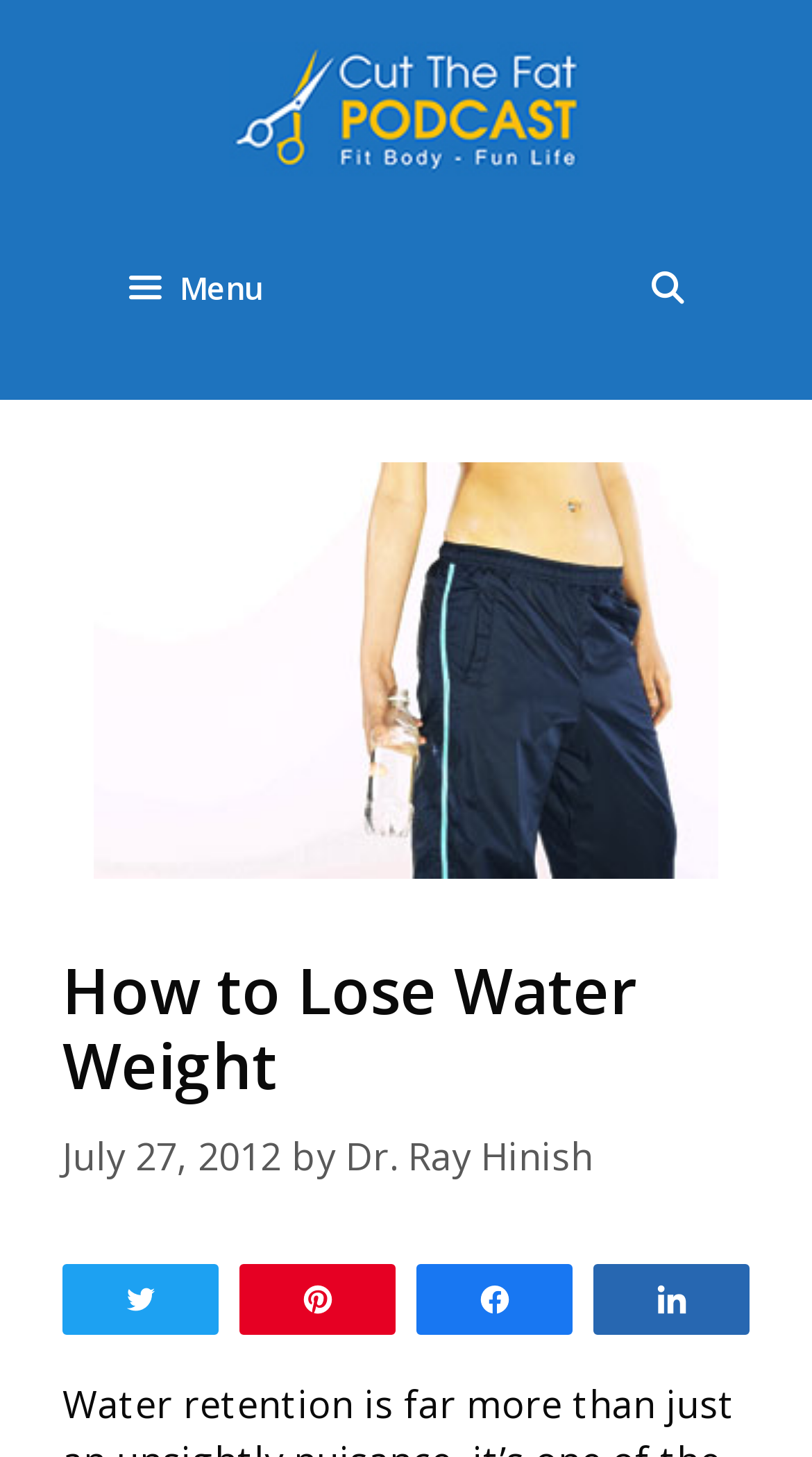Provide a thorough and detailed response to the question by examining the image: 
When was the article 'How to Lose Water Weight' published?

I found the answer by looking at the date information below the article title. The text 'July 27, 2012' is present, which indicates the publication date of the article.